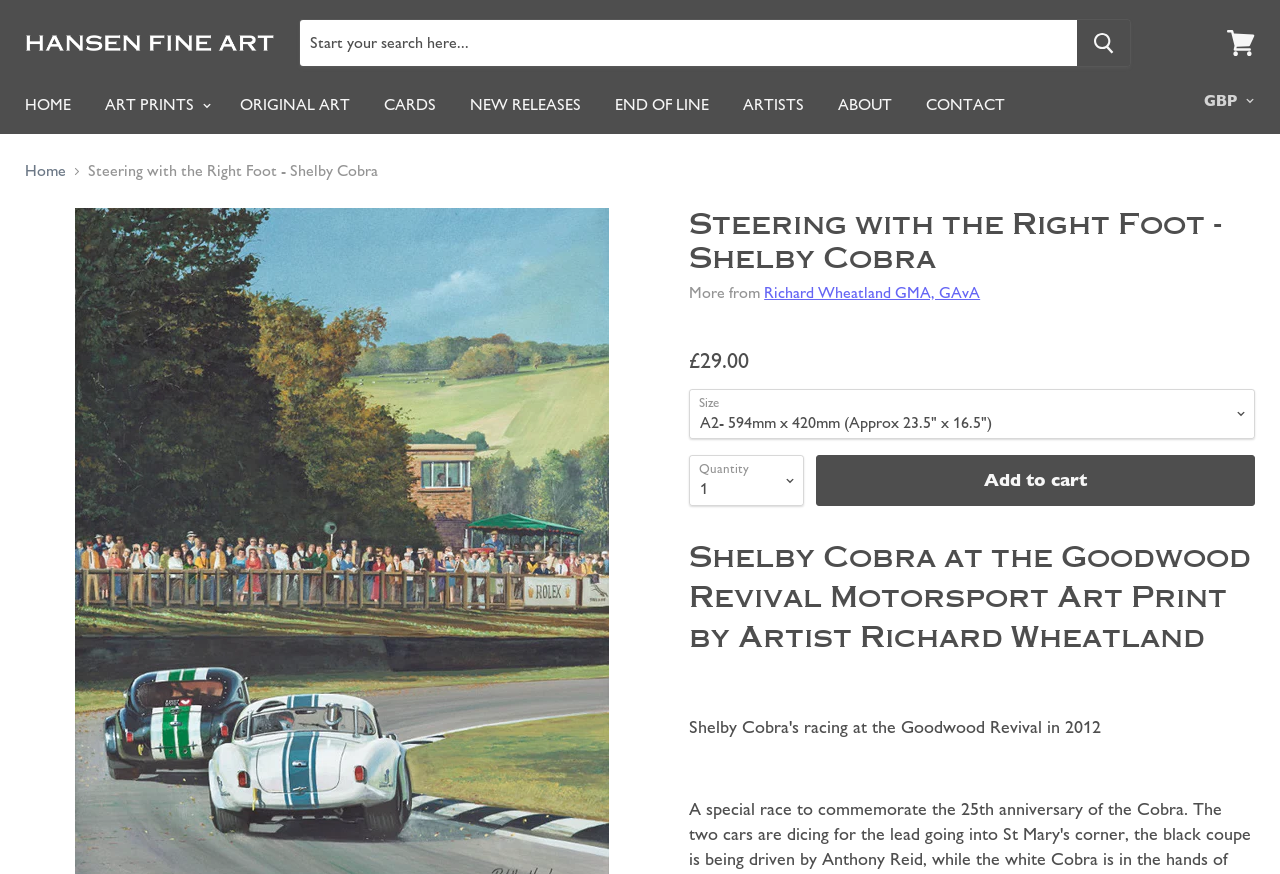Find the bounding box of the element with the following description: "End of Line". The coordinates must be four float numbers between 0 and 1, formatted as [left, top, right, bottom].

[0.469, 0.096, 0.566, 0.144]